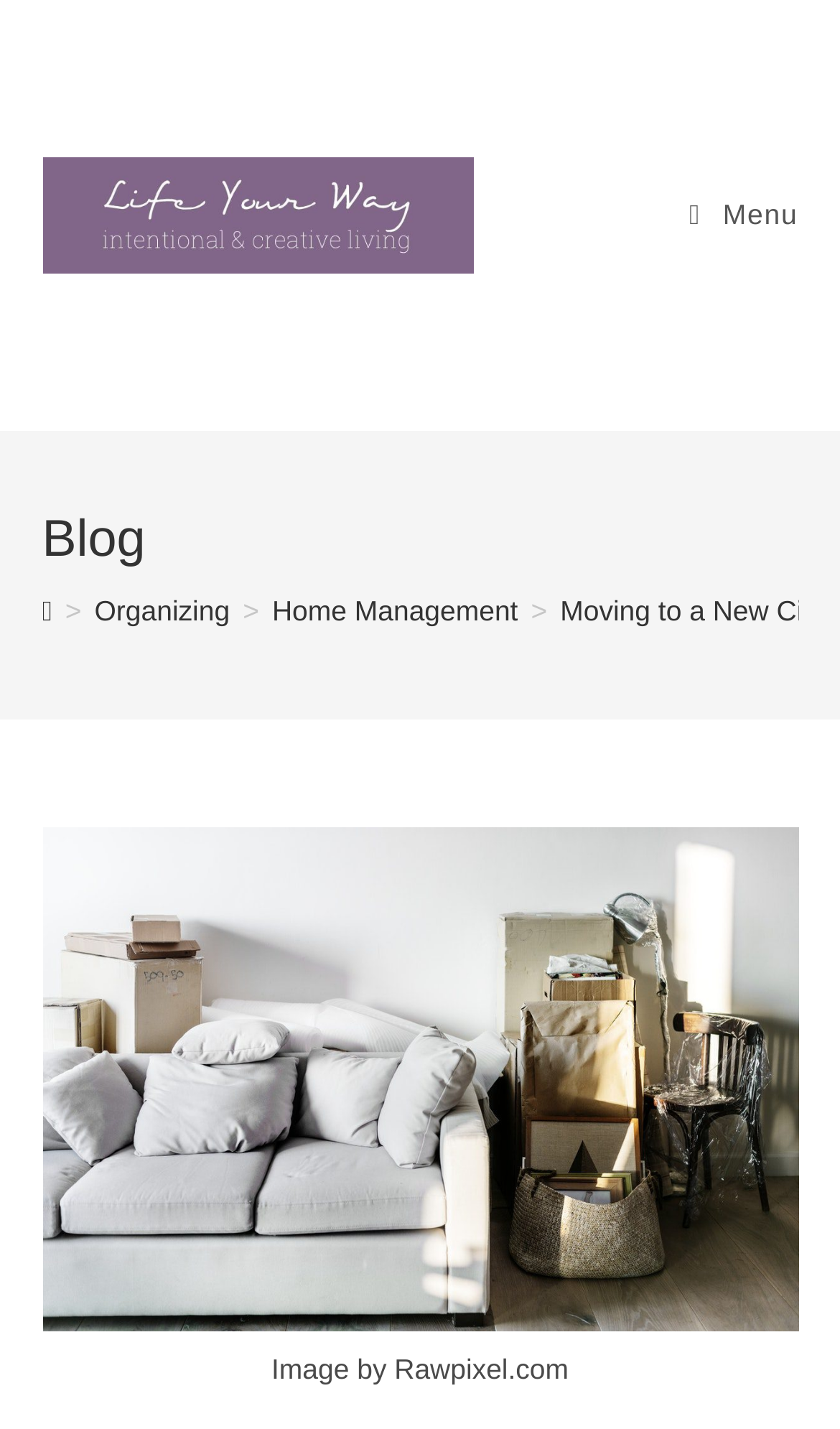Identify the bounding box for the UI element described as: "View Item". Ensure the coordinates are four float numbers between 0 and 1, formatted as [left, top, right, bottom].

None